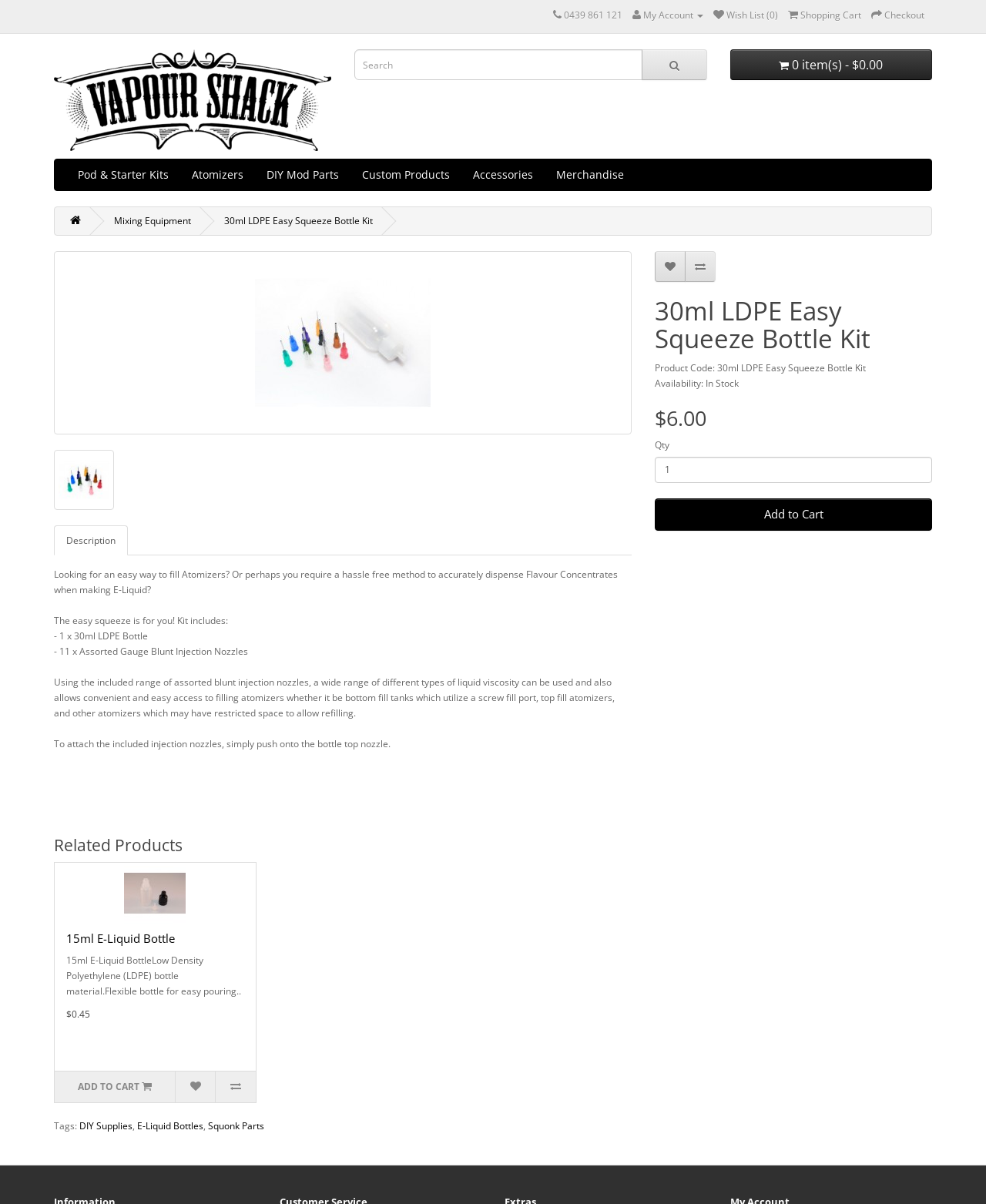Predict the bounding box of the UI element that fits this description: "Accessories".

[0.468, 0.132, 0.552, 0.158]